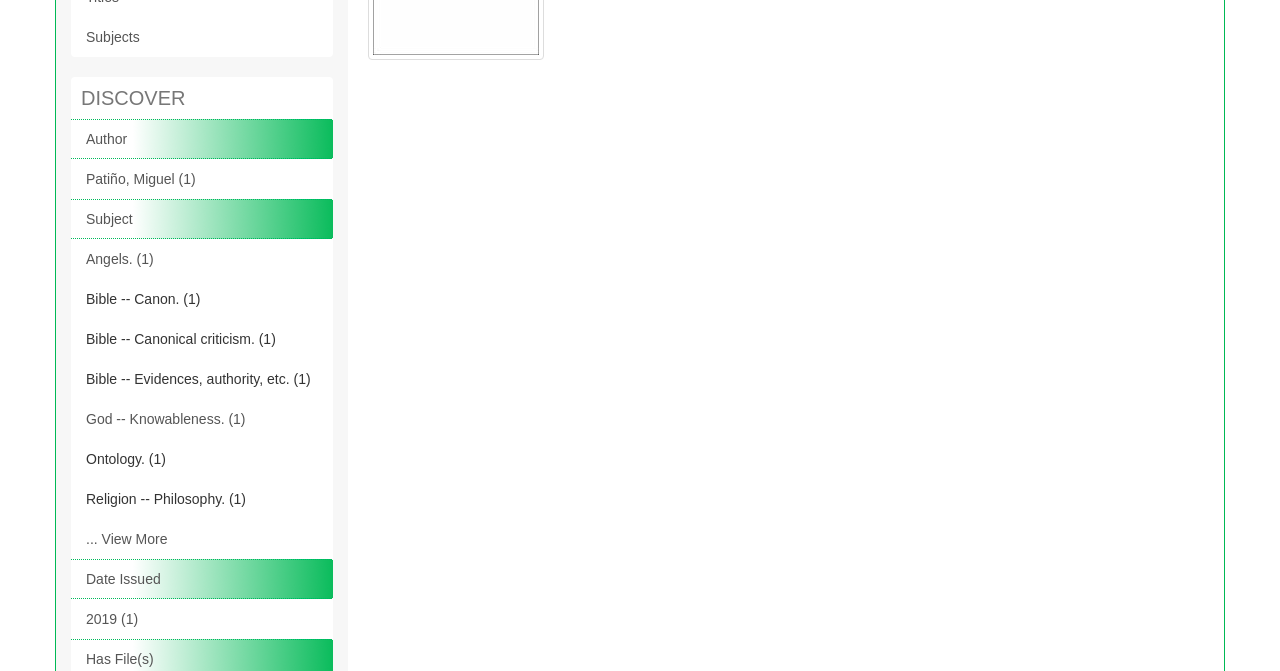For the given element description Subjects, determine the bounding box coordinates of the UI element. The coordinates should follow the format (top-left x, top-left y, bottom-right x, bottom-right y) and be within the range of 0 to 1.

[0.055, 0.025, 0.26, 0.085]